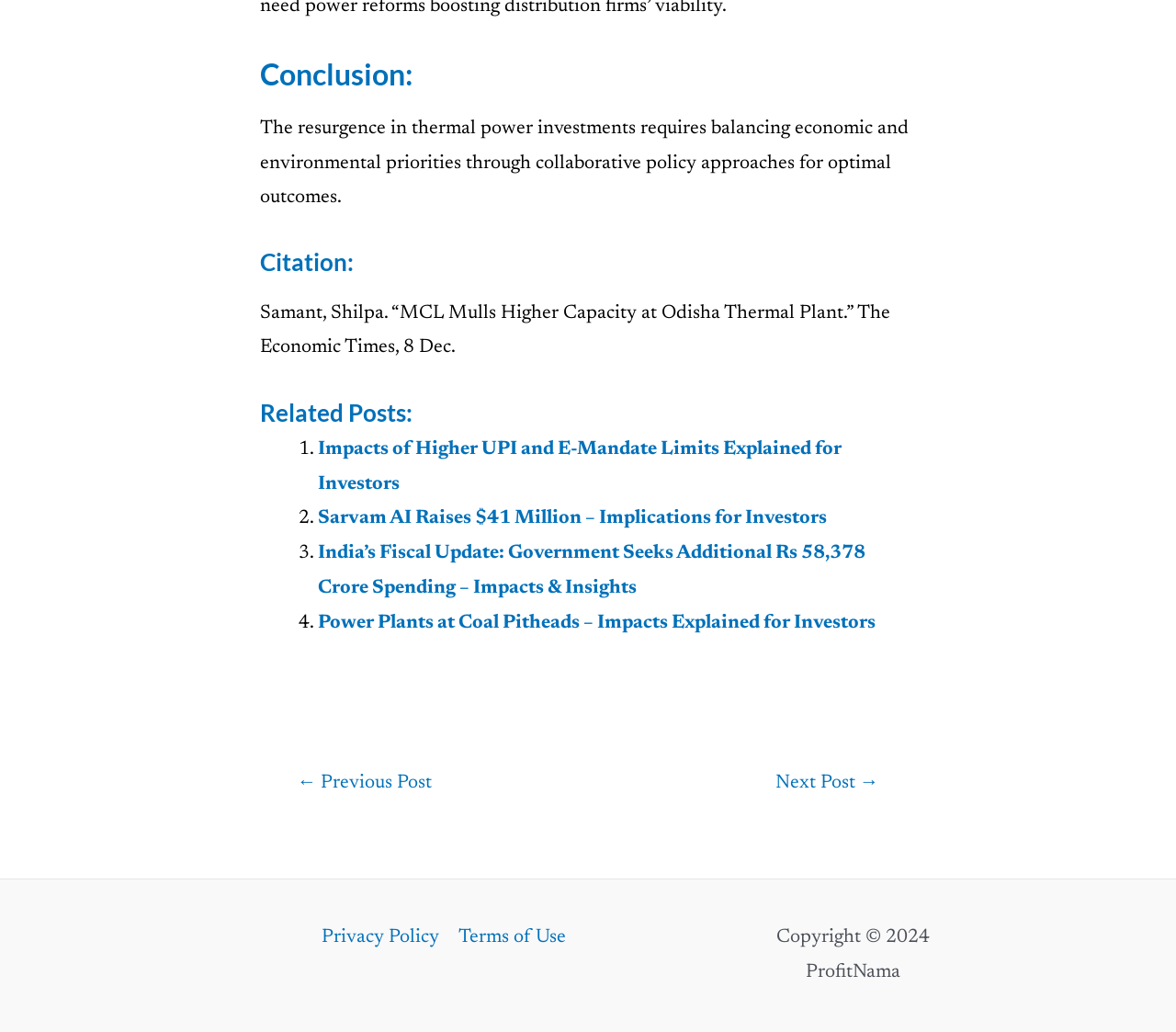Provide a one-word or short-phrase answer to the question:
What is the name of the website?

ProfitNama